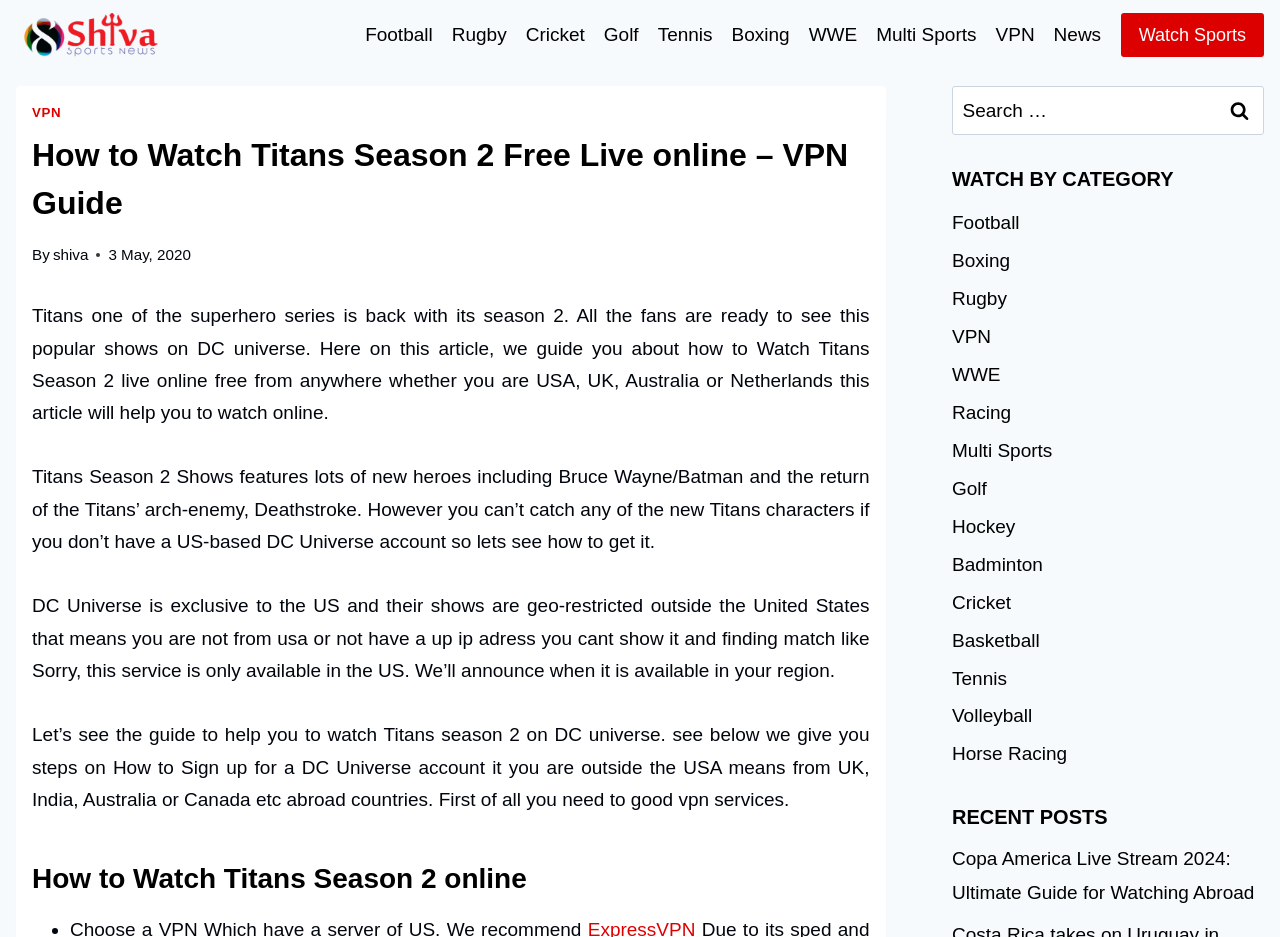Explain in detail what is displayed on the webpage.

This webpage is about watching Titans Season 2 online for free. At the top left, there is a logo and a link to "Shiva Sports News". Next to it, there is a primary navigation menu with links to various sports categories, including Football, Rugby, Cricket, and more.

Below the navigation menu, there is a header section with a title "How to Watch Titans Season 2 Free Live online – VPN Guide" and a subheading "By shiva" with a date "3 May, 2020". 

The main content of the webpage is divided into several sections. The first section provides an introduction to Titans Season 2, mentioning that it features new heroes and that it is only available on DC Universe, which is exclusive to the US. 

The next section explains that DC Universe is geo-restricted outside the US and provides a guide on how to watch Titans Season 2 online from anywhere, including the UK, Australia, and Netherlands. 

Further down, there is a section with a heading "How to Watch Titans Season 2 online" that provides steps on how to sign up for a DC Universe account from outside the USA.

On the right side of the webpage, there is a search bar with a button. Below the search bar, there are links to various sports categories, including Football, Boxing, Rugby, and more, under the heading "WATCH BY CATEGORY". 

Finally, at the bottom right, there is a section with recent posts, including a link to an article about Copa America Live Stream 2024.